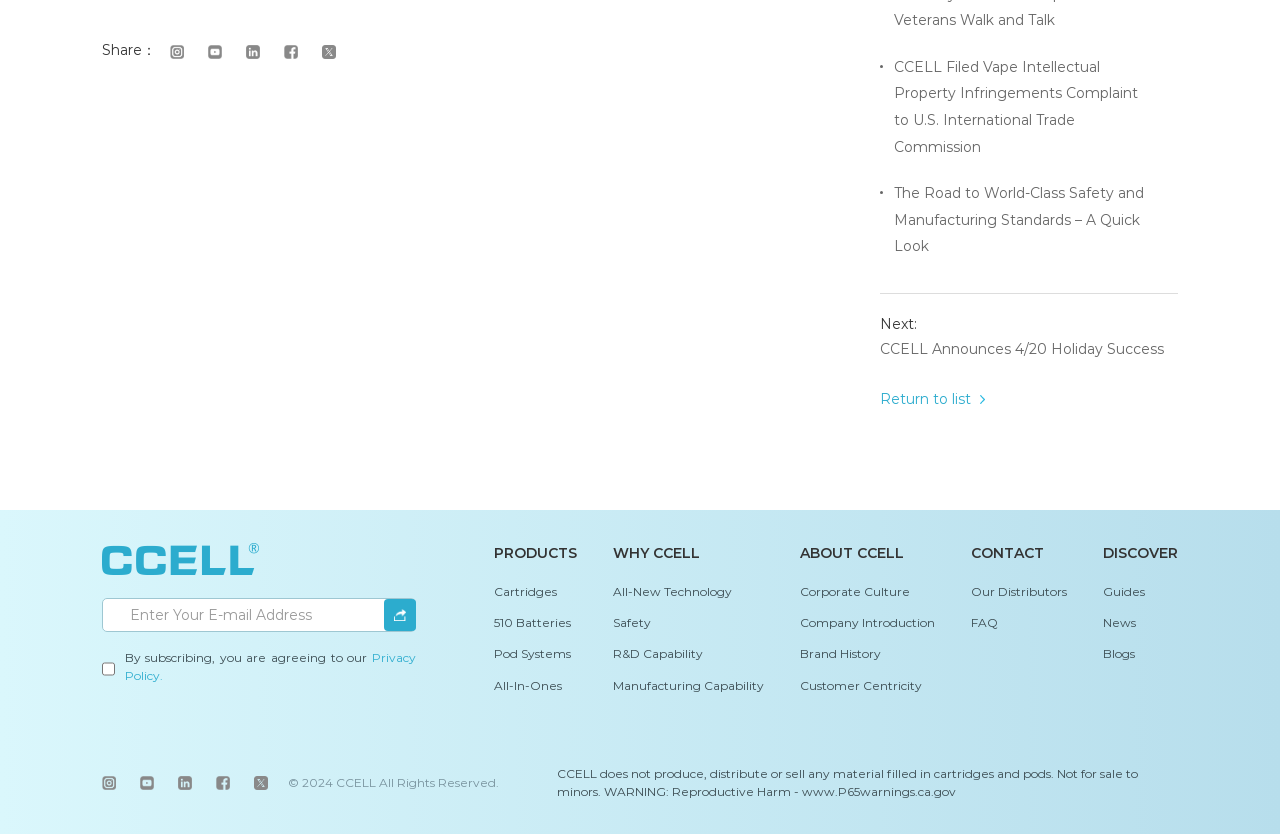Identify the bounding box coordinates of the clickable section necessary to follow the following instruction: "View the PRODUCTS page". The coordinates should be presented as four float numbers from 0 to 1, i.e., [left, top, right, bottom].

[0.386, 0.651, 0.45, 0.676]